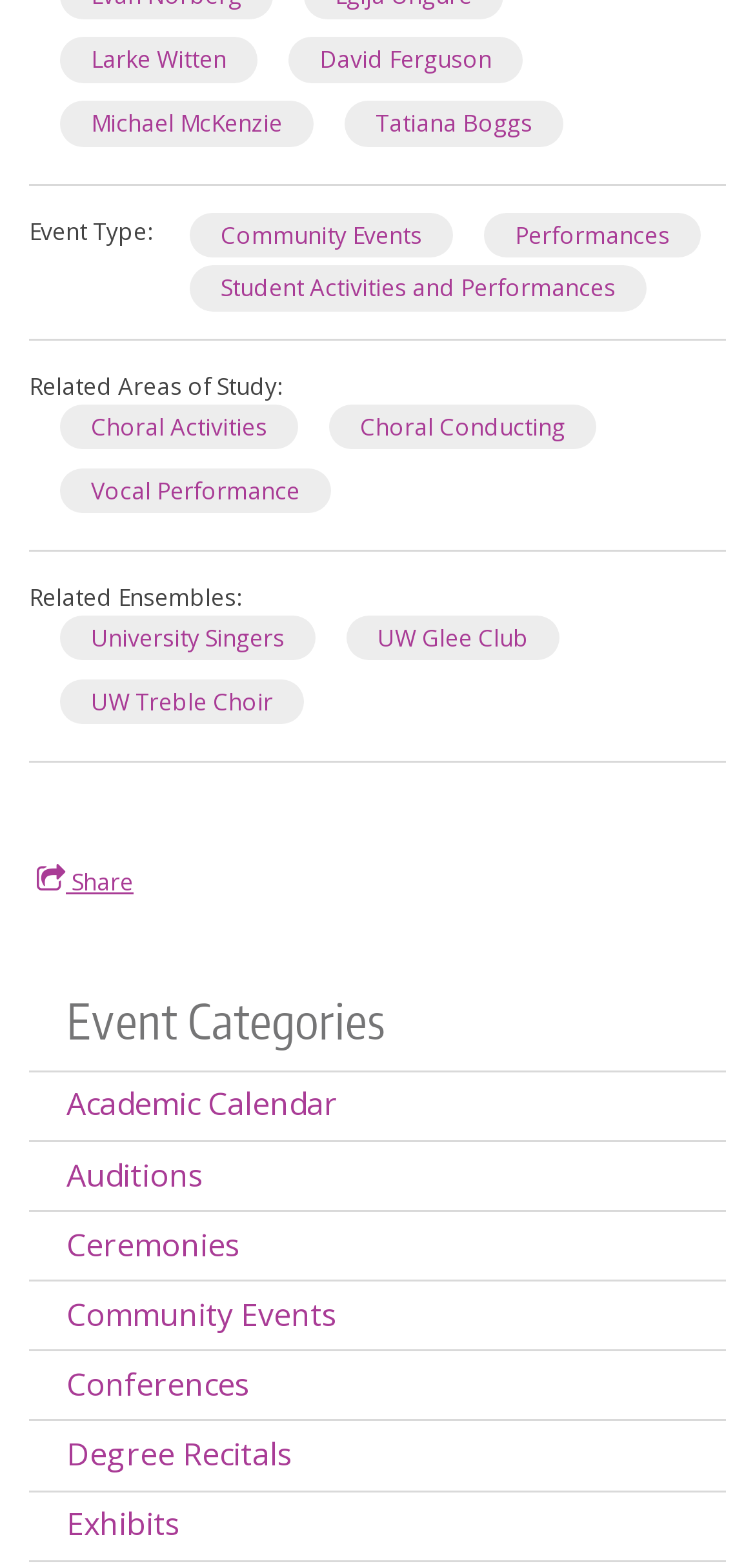Please pinpoint the bounding box coordinates for the region I should click to adhere to this instruction: "Share this page".

[0.038, 0.551, 0.187, 0.573]